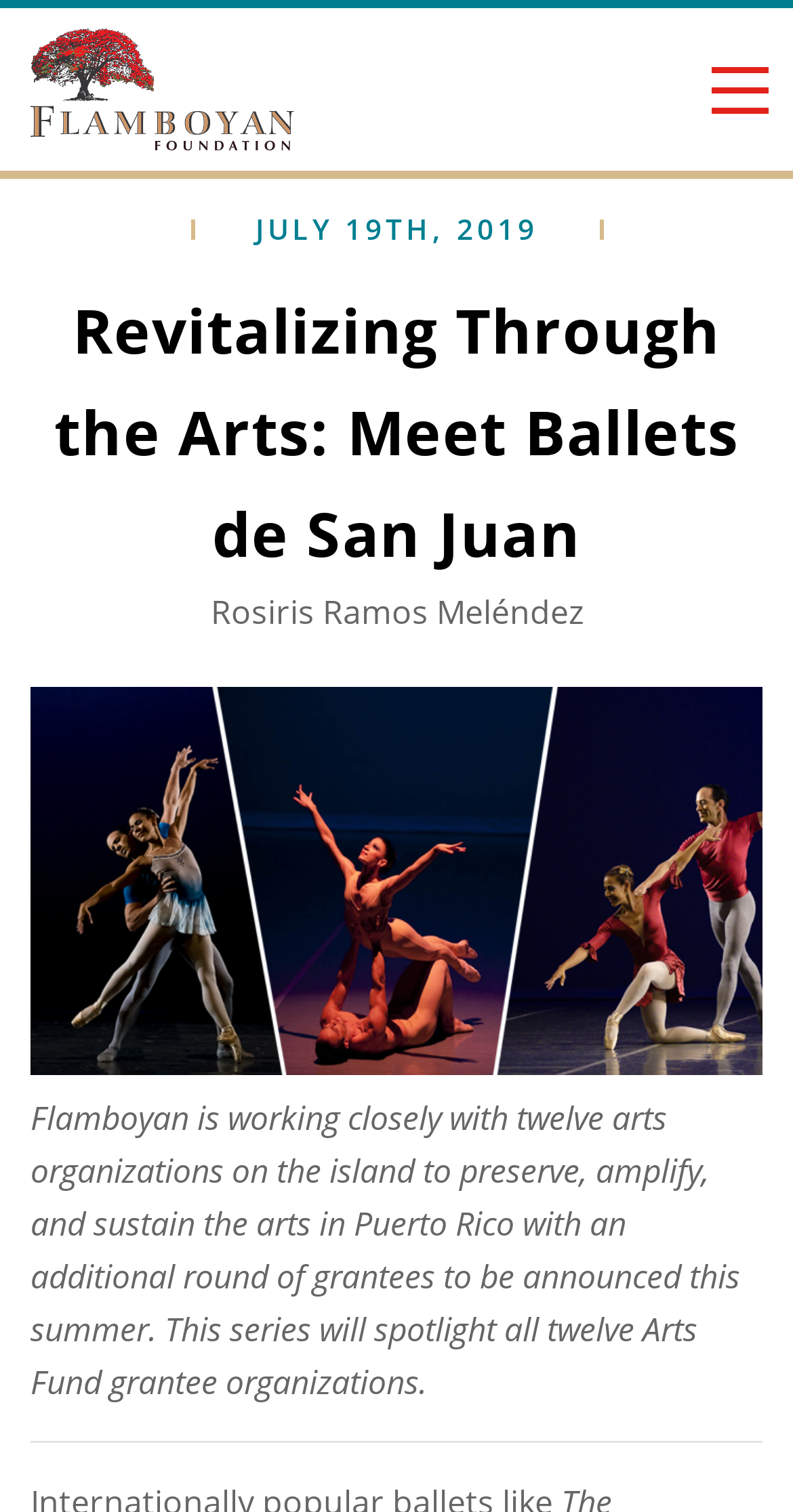Summarize the contents and layout of the webpage in detail.

The webpage is about Flamboyan, an organization that supports the arts in Puerto Rico. At the top left of the page, there is a link to Flamboyan, accompanied by a small Flamboyan logo image. On the top right, there is a toggle navigation button. 

Below the navigation button, there is a header section that spans the entire width of the page. Within this section, there is a time element displaying the date "JULY 19TH, 2019" on the left side, and a heading that reads "Revitalizing Through the Arts: Meet Ballets de San Juan" in the middle. 

Underneath the heading, there is a paragraph of text that describes Flamboyan's work with twelve arts organizations in Puerto Rico, including their goal to preserve, amplify, and sustain the arts, with an additional round of grantees to be announced. This text is positioned near the top of the page, taking up about a quarter of the page's height. 

At the very bottom of the page, there is a horizontal separator line that spans the width of the page.